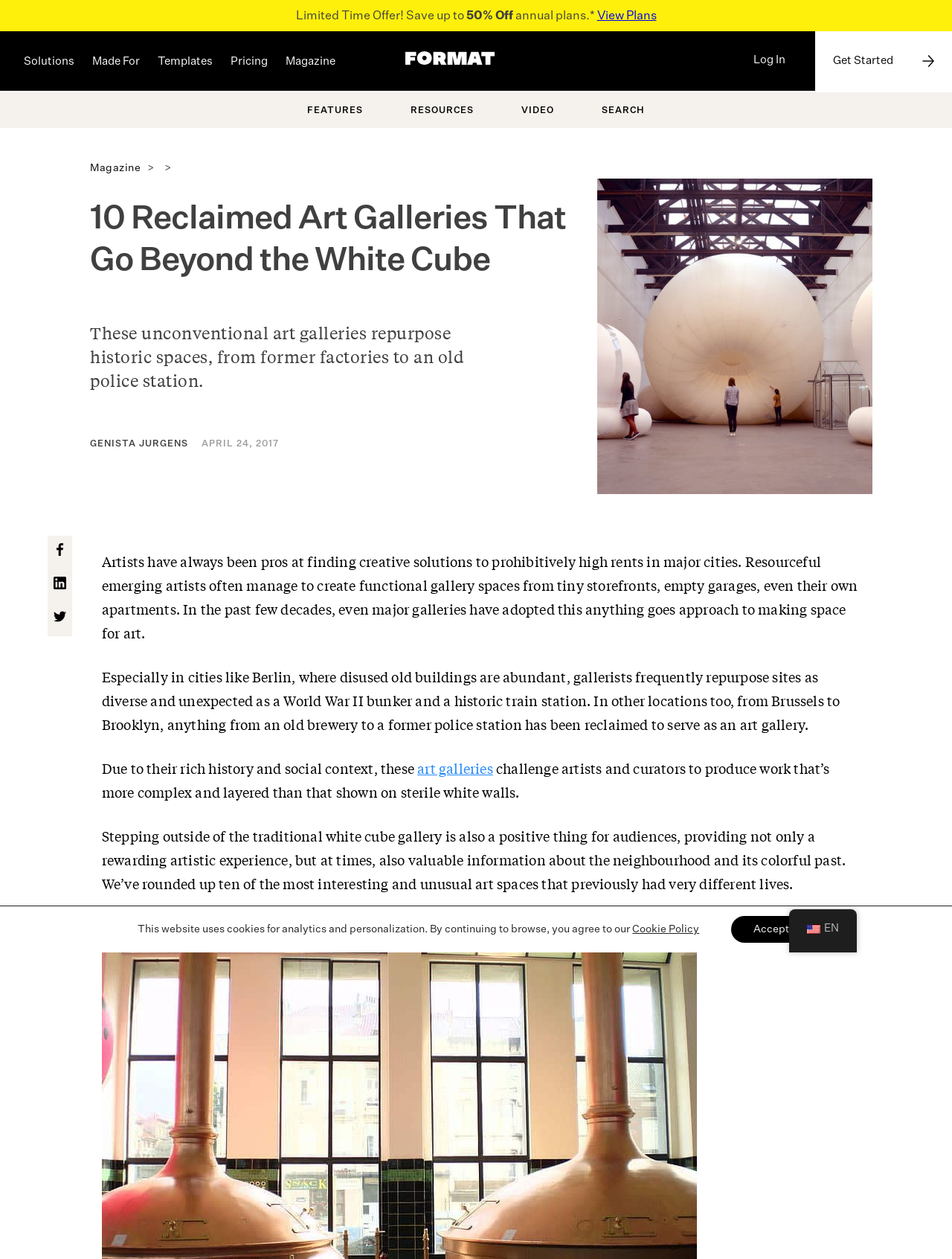Please specify the bounding box coordinates for the clickable region that will help you carry out the instruction: "Read more about water heater replacement".

None